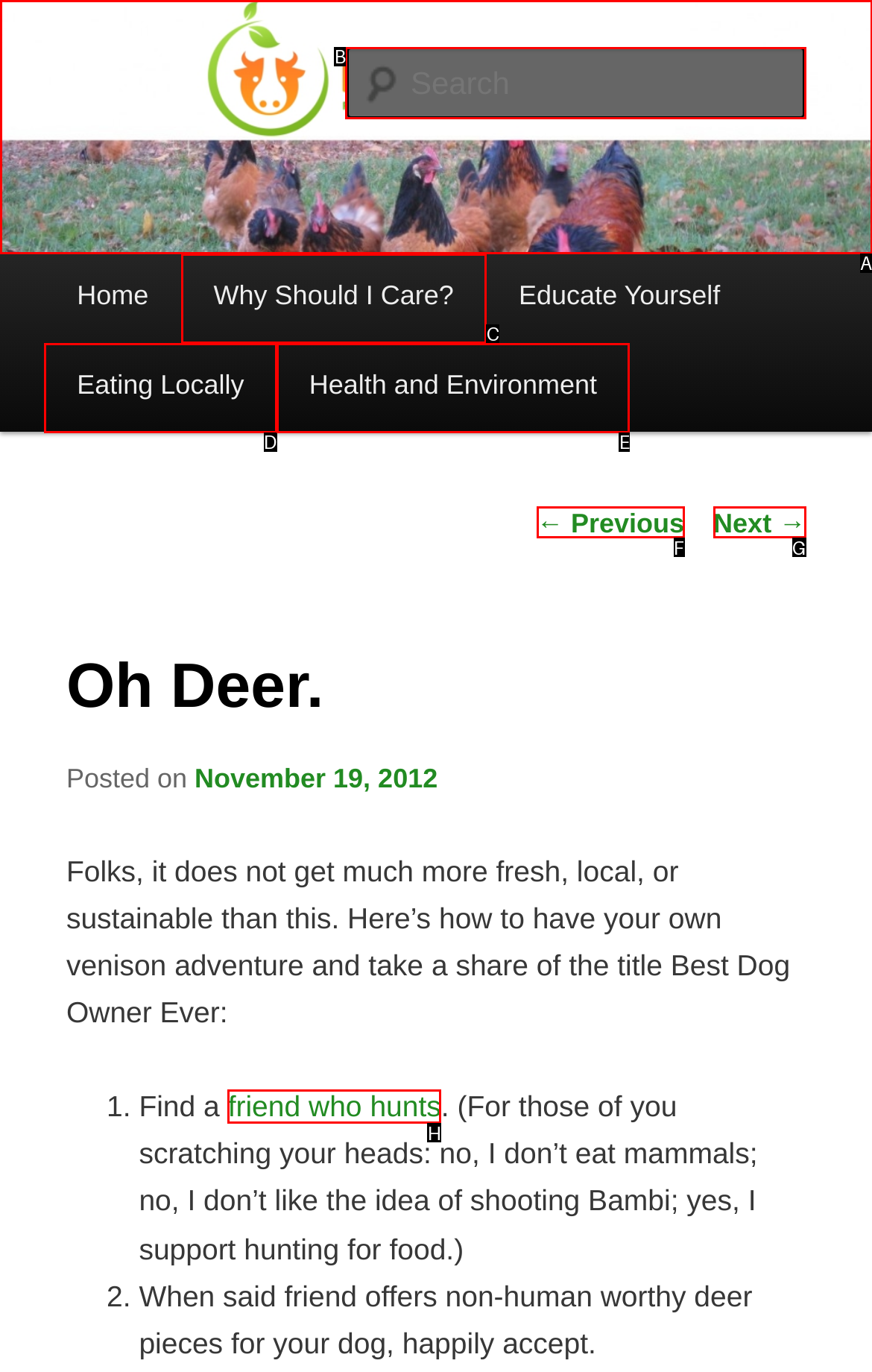Select the appropriate HTML element to click on to finish the task: Find out why you should care.
Answer with the letter corresponding to the selected option.

C